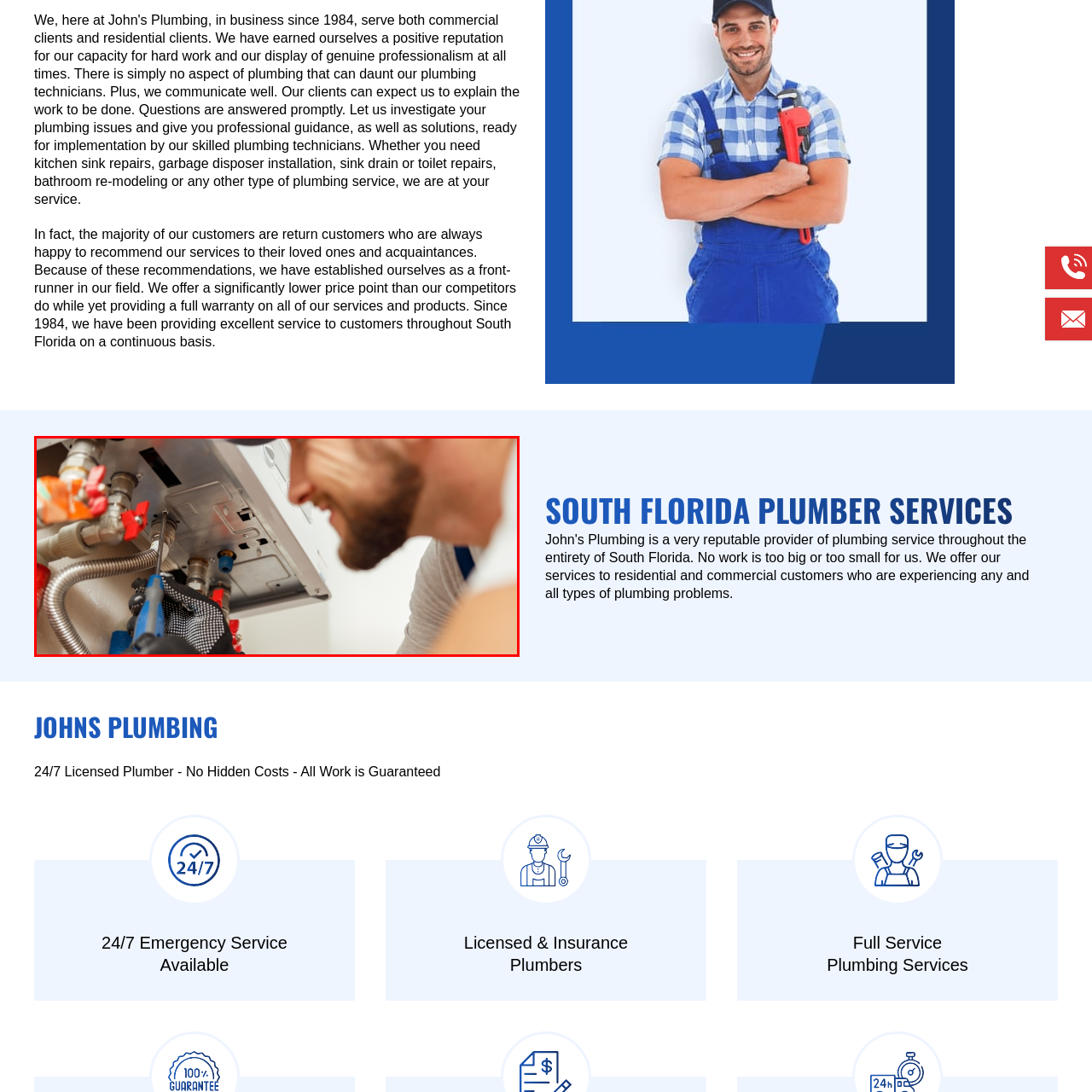Describe in detail the visual content enclosed by the red bounding box.

In this image, a skilled plumber is shown working diligently on a plumbing system, focusing on repairs or installations. Clad in a casual shirt, he wears protective gloves and is using a tool to manipulate components within a plumbing apparatus. The background features pipes and connectors, highlighted by vibrant red and blue accents that suggest the plumbing setup involves both hot and cold water lines. This visual emphasizes the expertise and meticulous nature of plumbing work. The image represents the trusted plumbing services offered by Johns Plumbing, a company established in South Florida since 1984, known for its commitment to quality and customer satisfaction.